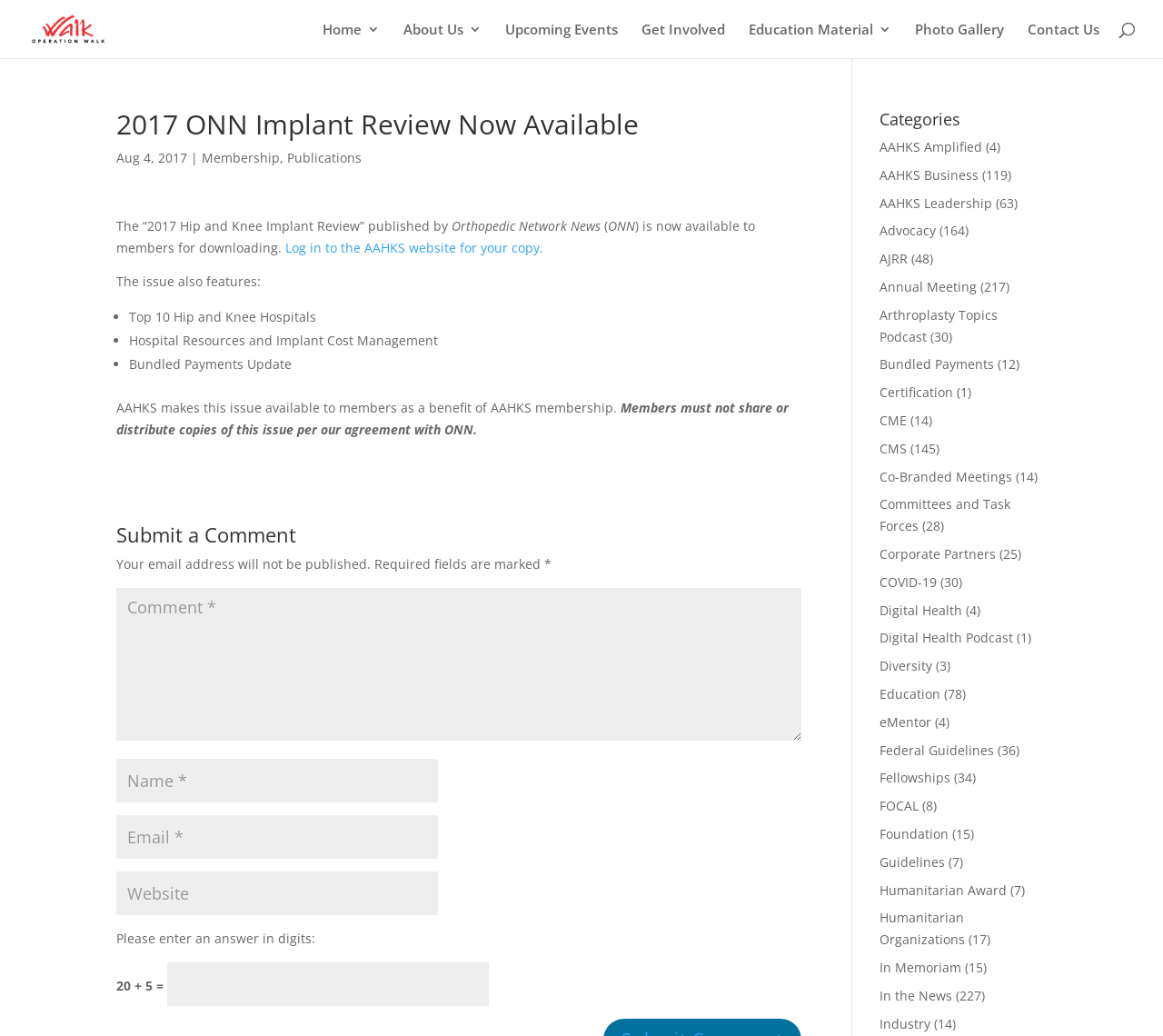How many textboxes are there in the 'Submit a Comment' section?
Use the screenshot to answer the question with a single word or phrase.

4